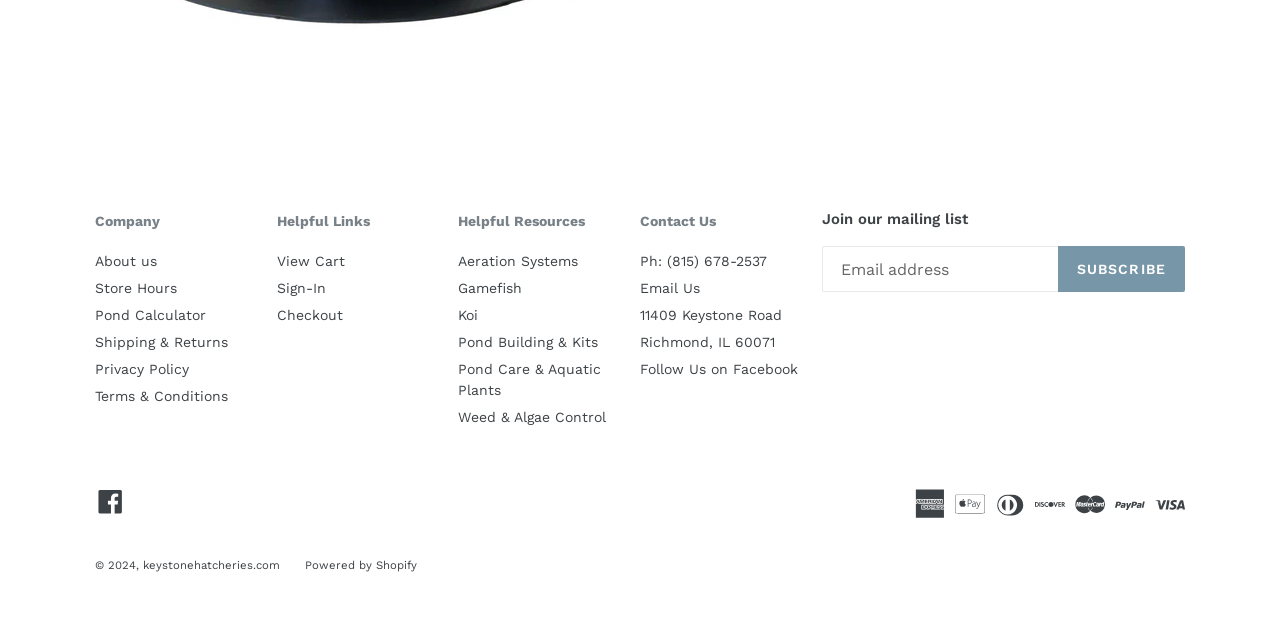Extract the bounding box coordinates for the UI element described as: "Powered by Shopify".

[0.238, 0.873, 0.326, 0.894]